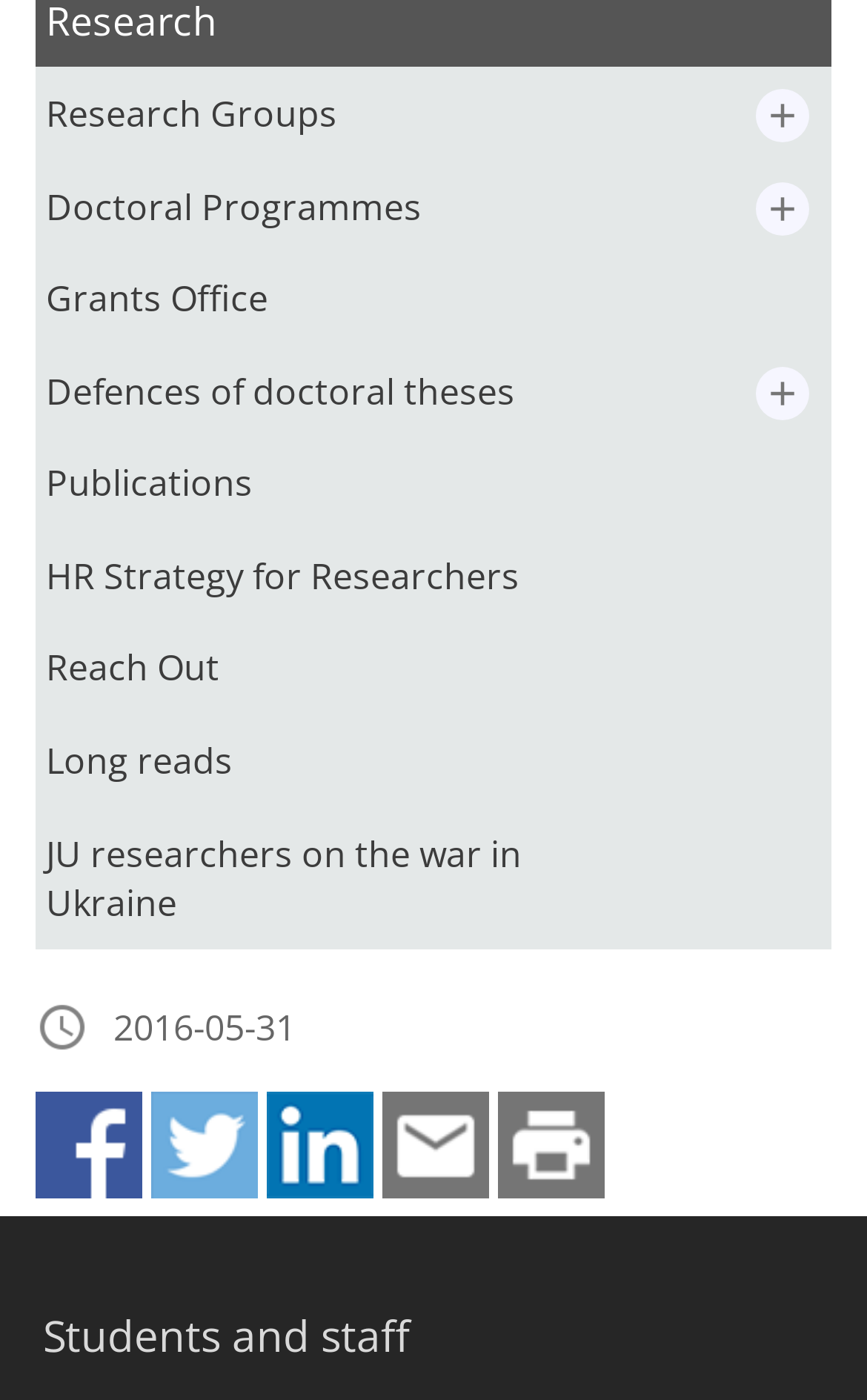Please locate the bounding box coordinates of the element that should be clicked to complete the given instruction: "Click on Research Groups".

[0.041, 0.048, 0.742, 0.114]